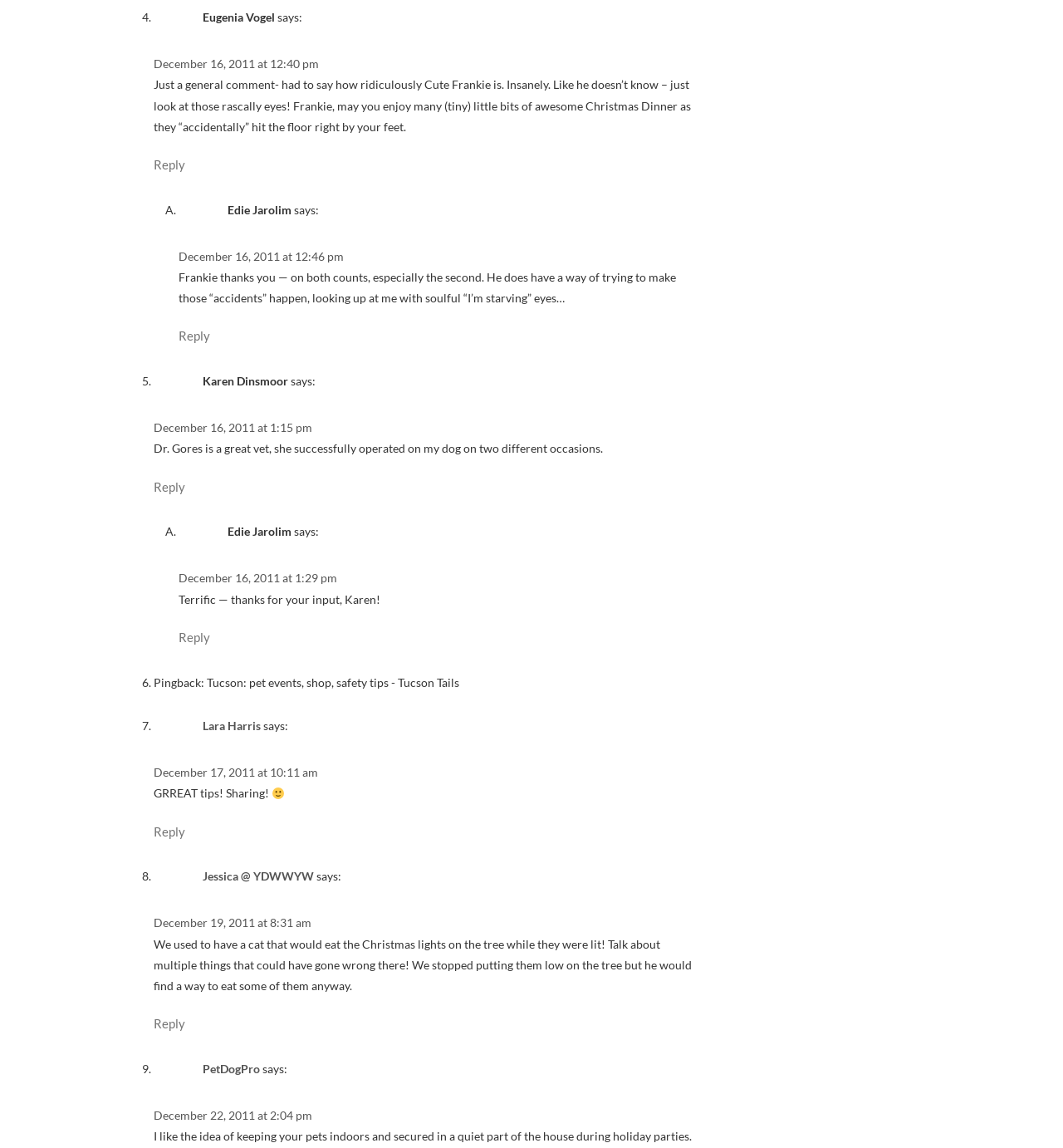Use a single word or phrase to answer this question: 
How many comments are there on this webpage?

9